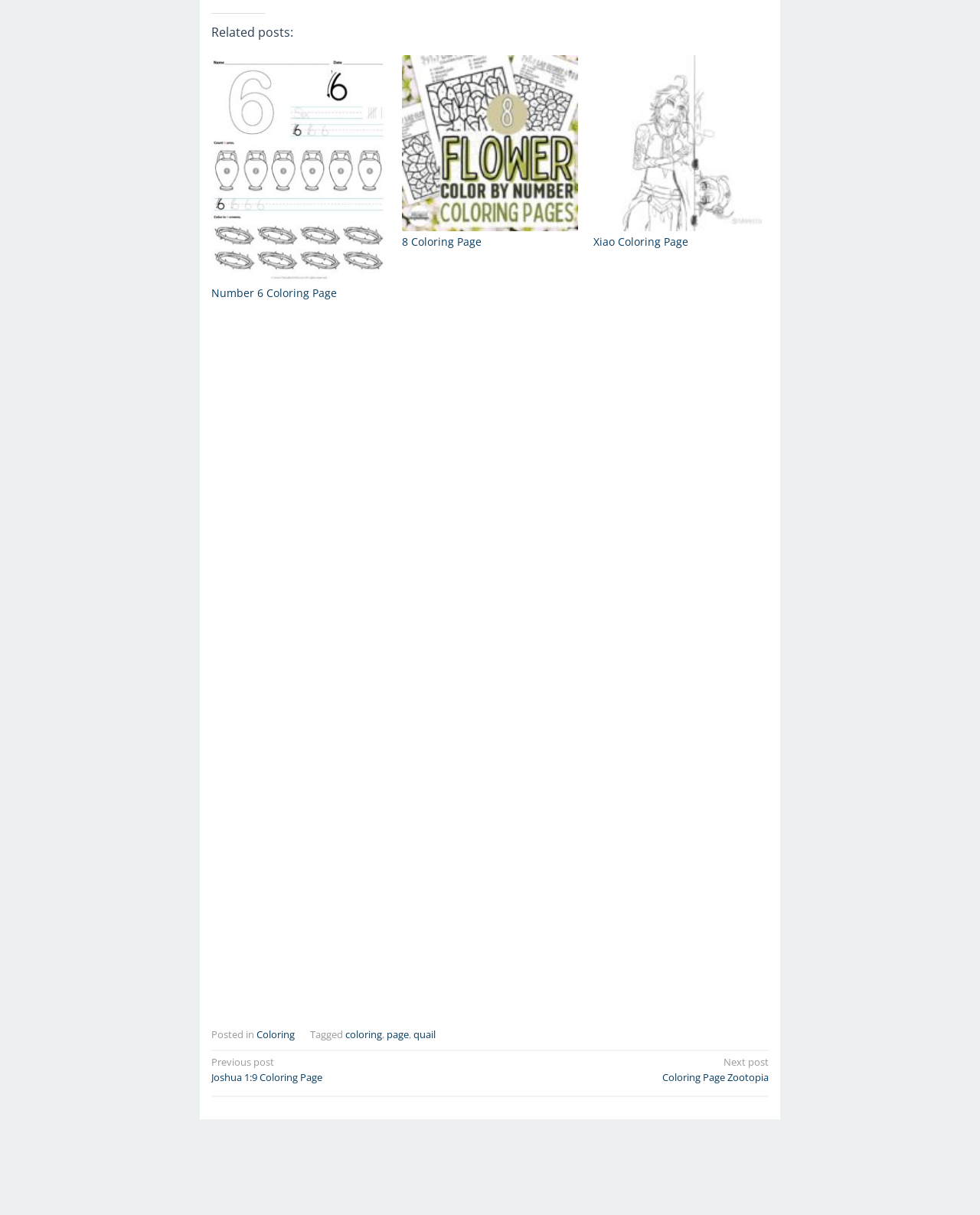Indicate the bounding box coordinates of the element that needs to be clicked to satisfy the following instruction: "View the 'Related posts'". The coordinates should be four float numbers between 0 and 1, i.e., [left, top, right, bottom].

None